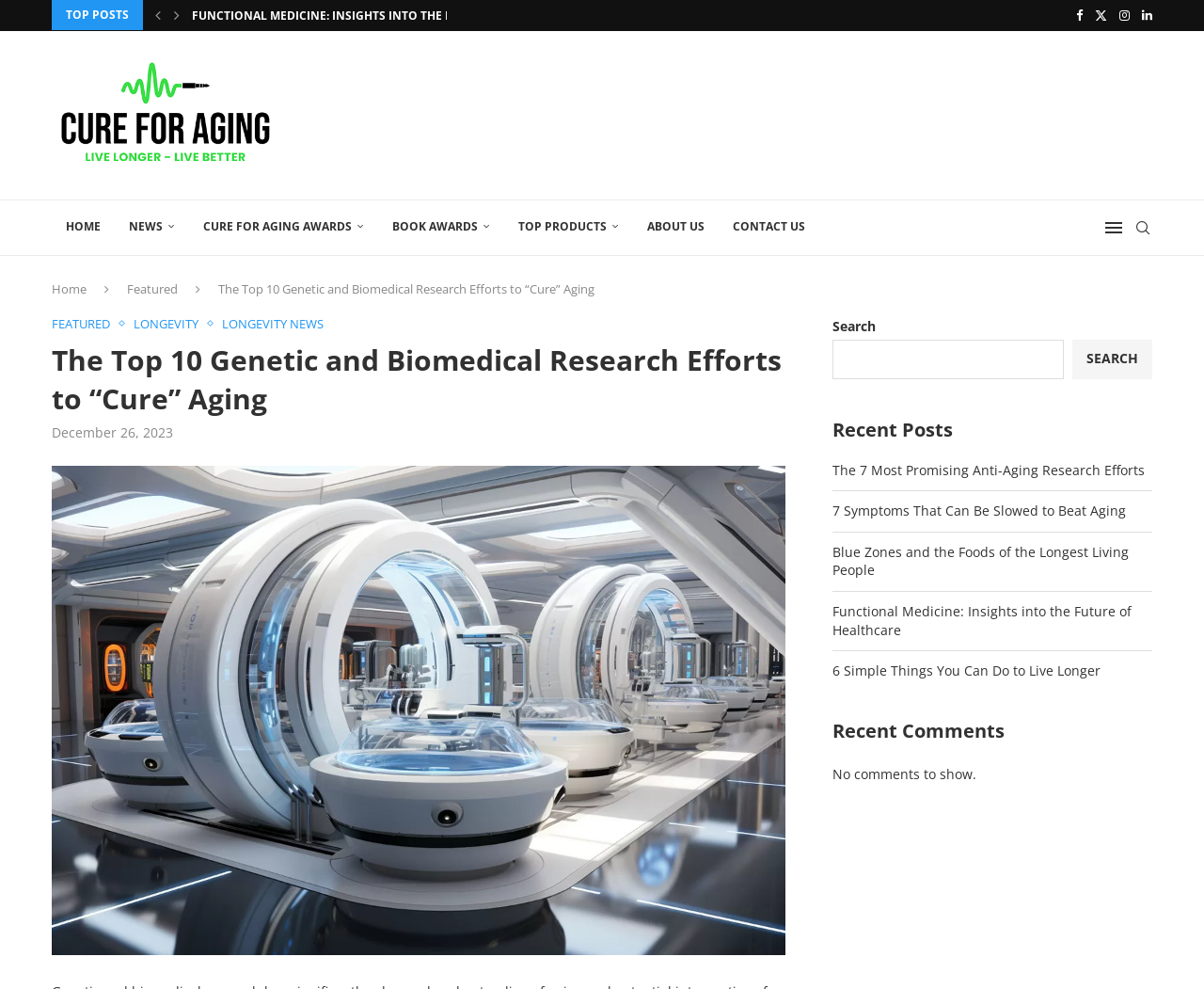Respond with a single word or phrase:
What is the purpose of the search box?

To search the website